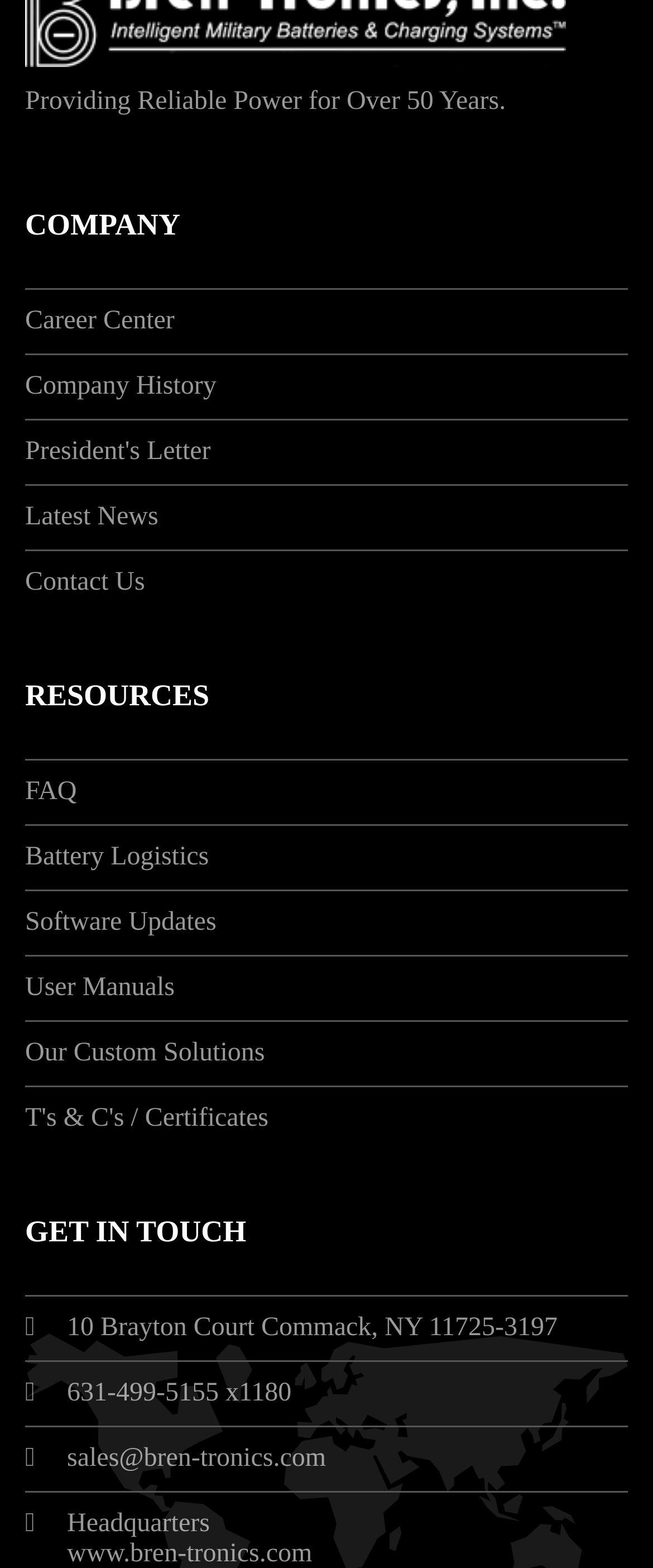What is the company's address?
Using the image as a reference, give an elaborate response to the question.

The company's address is found in the link element with the text '10 Brayton Court Commack, NY 11725-3197' under the 'GET IN TOUCH' heading, which provides the physical location of the company's headquarters.